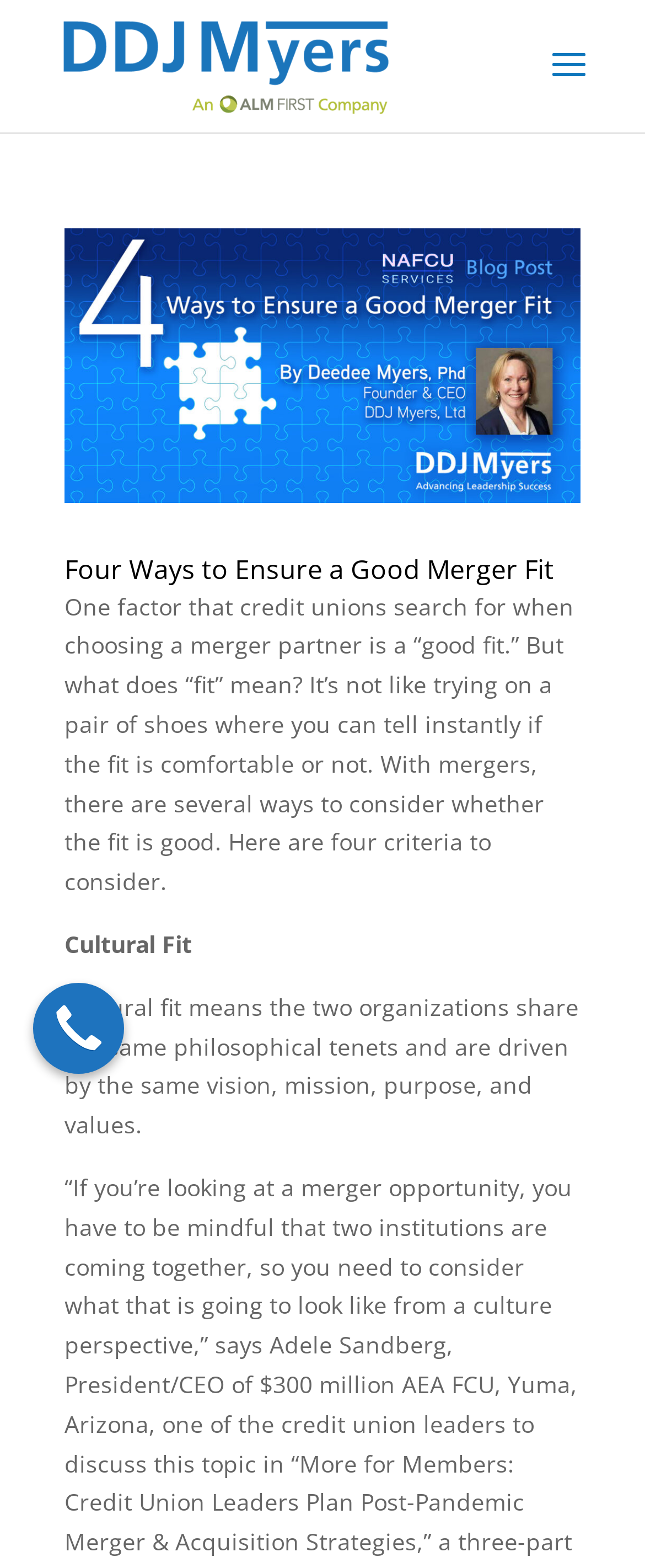Determine the bounding box coordinates of the UI element described below. Use the format (top-left x, top-left y, bottom-right x, bottom-right y) with floating point numbers between 0 and 1: alt="DDJ Myers"

[0.087, 0.03, 0.613, 0.05]